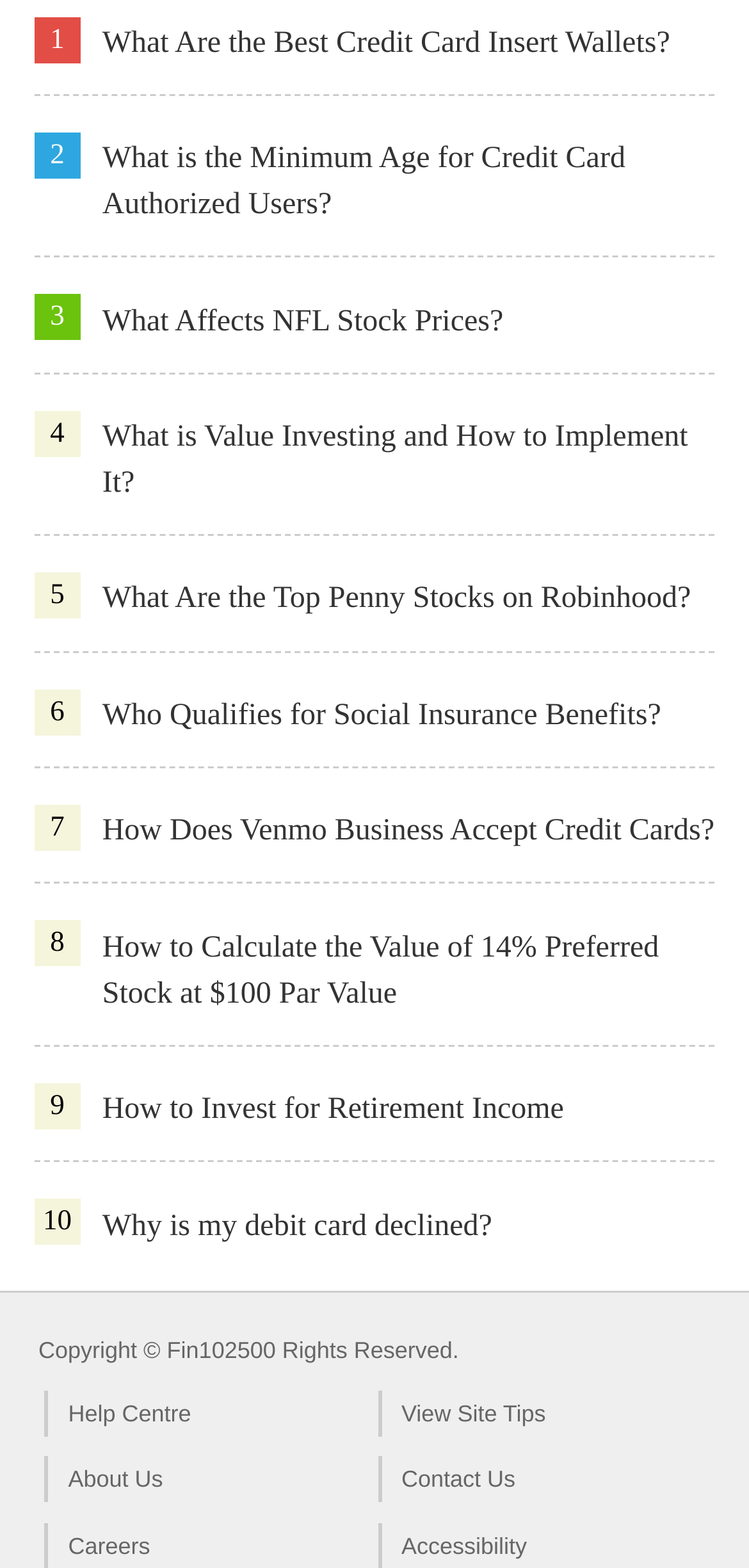Specify the bounding box coordinates of the region I need to click to perform the following instruction: "Contact the website administrators". The coordinates must be four float numbers in the range of 0 to 1, i.e., [left, top, right, bottom].

[0.504, 0.929, 0.949, 0.958]